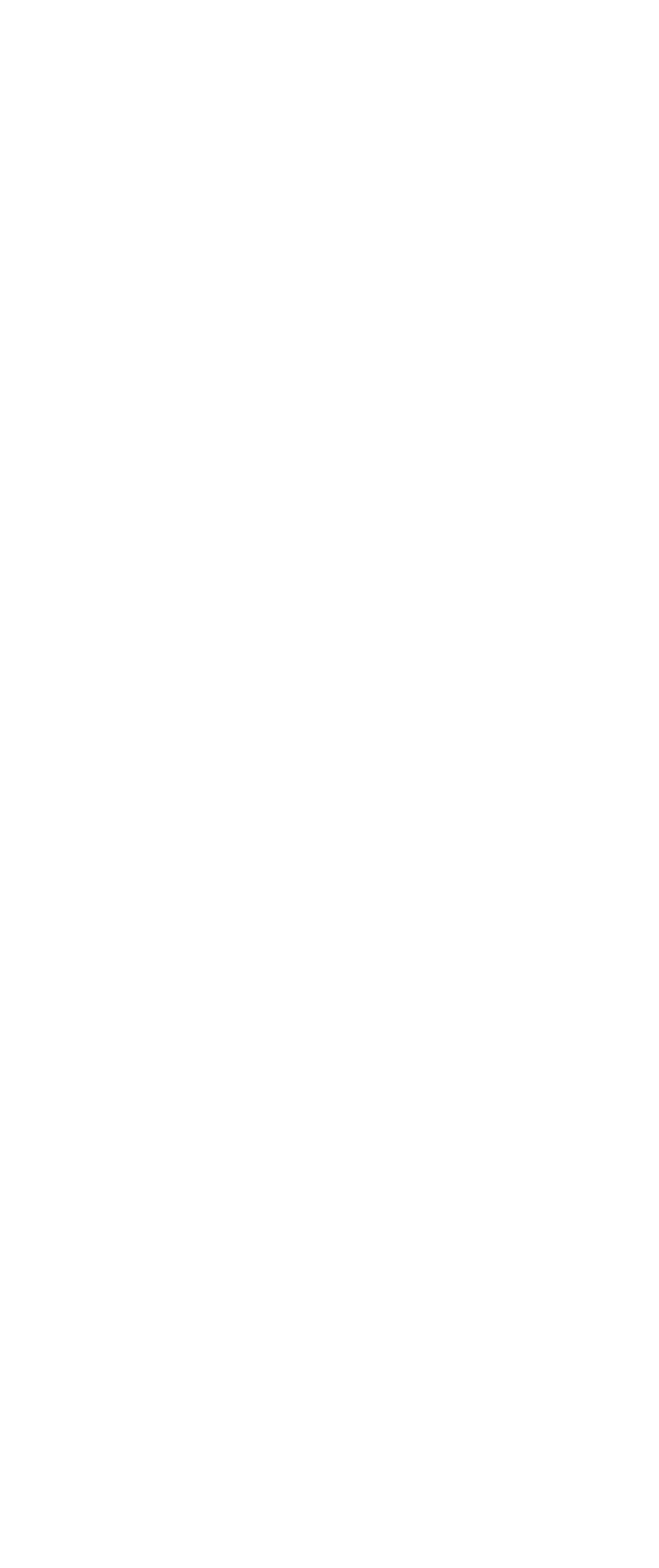Find the bounding box coordinates for the element that must be clicked to complete the instruction: "View Terms". The coordinates should be four float numbers between 0 and 1, indicated as [left, top, right, bottom].

[0.064, 0.659, 0.162, 0.679]